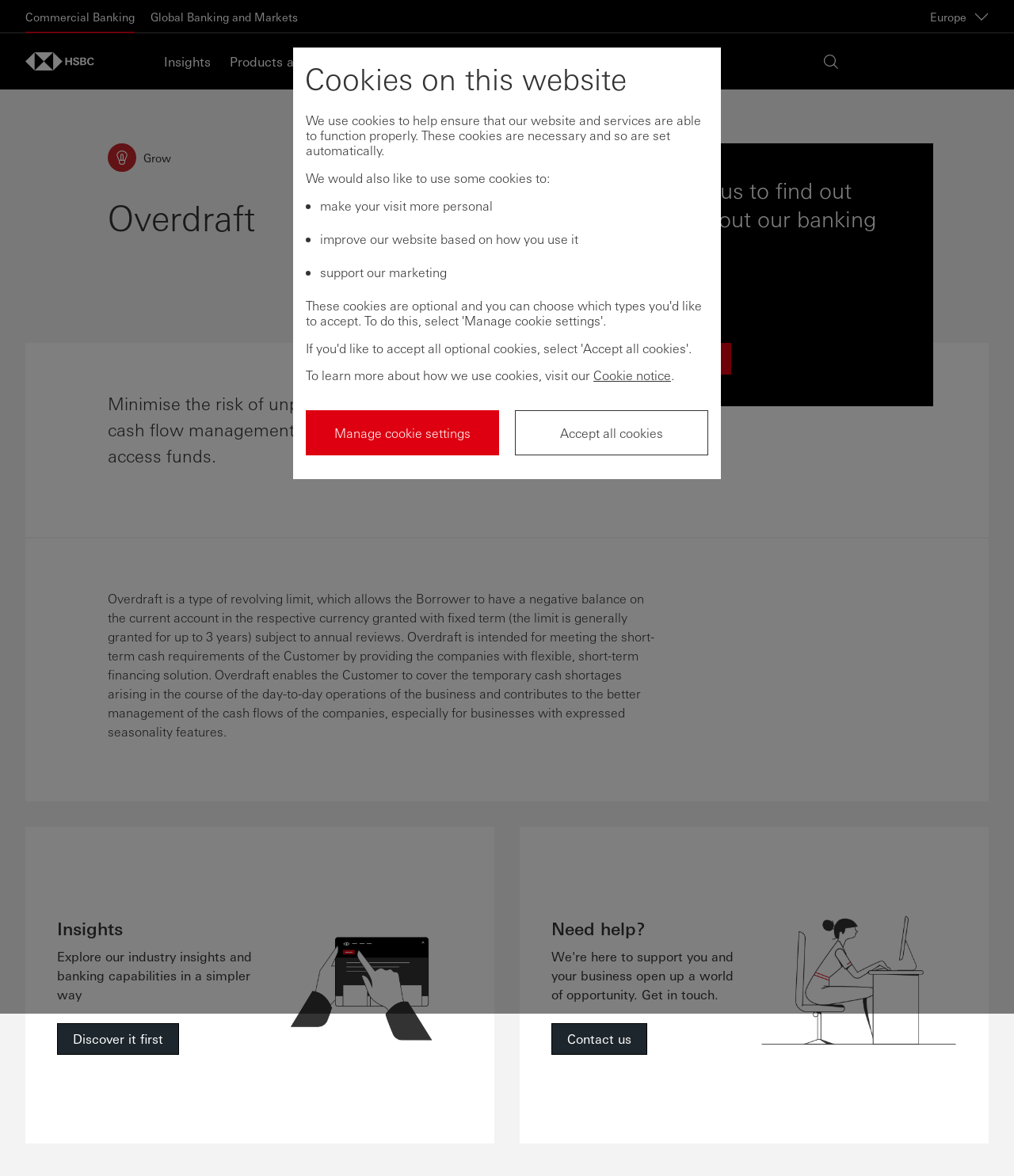Provide the bounding box coordinates of the HTML element this sentence describes: "Insights". The bounding box coordinates consist of four float numbers between 0 and 1, i.e., [left, top, right, bottom].

[0.162, 0.044, 0.208, 0.06]